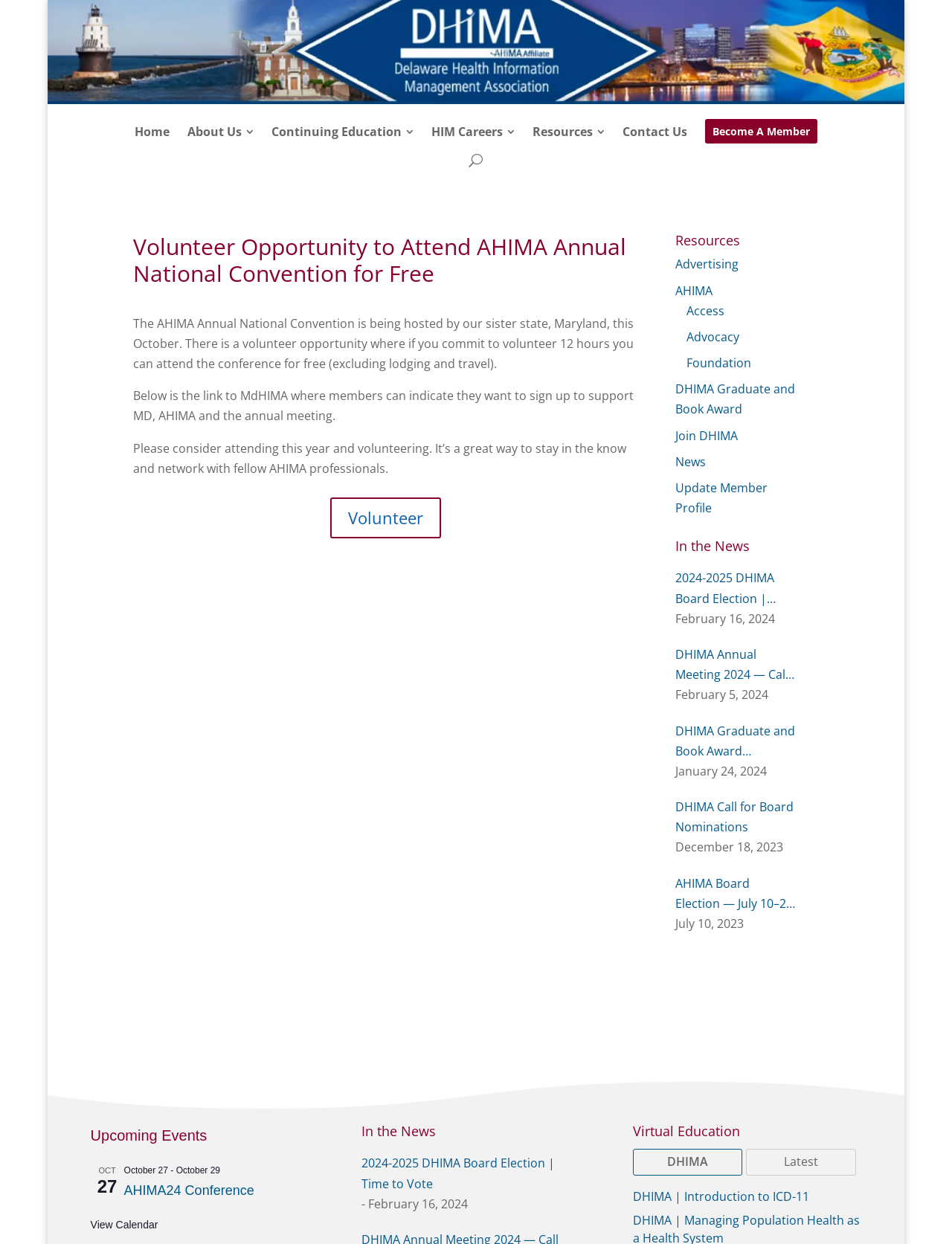How many links are there in the Resources section?
Respond to the question with a single word or phrase according to the image.

8